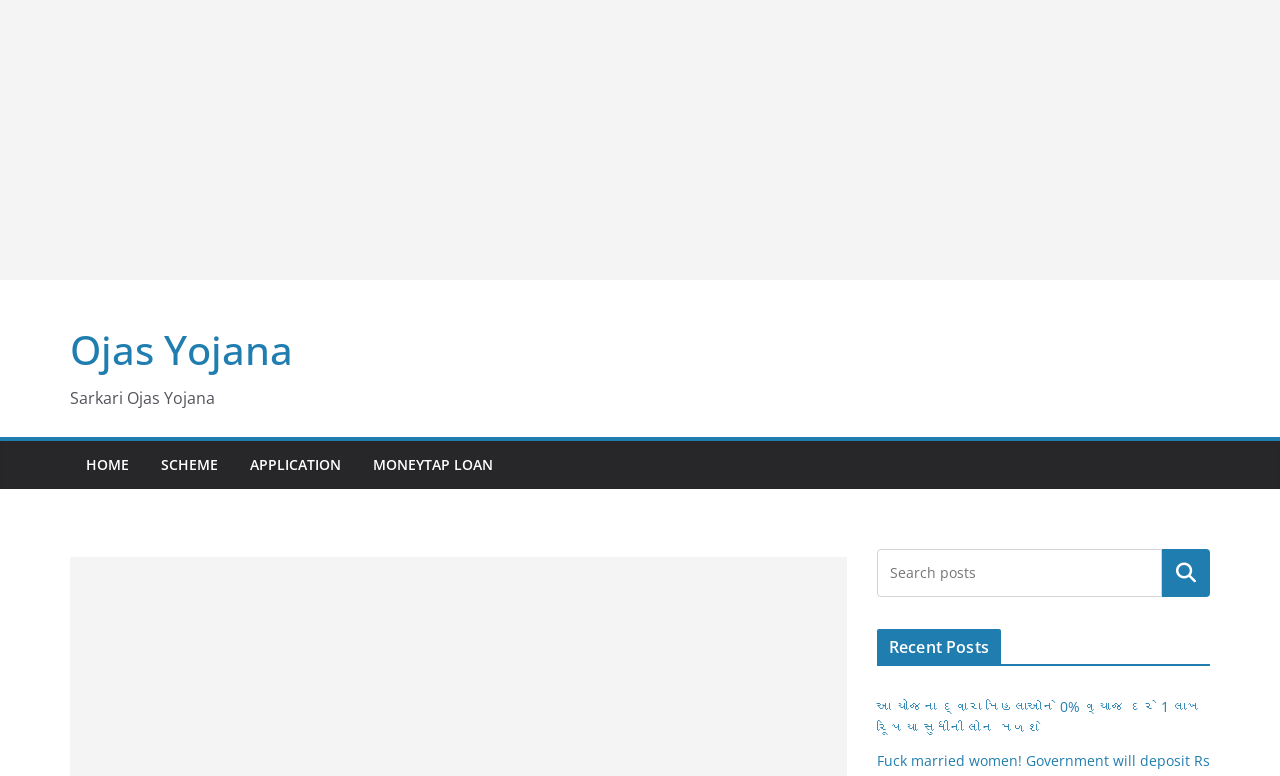Identify the bounding box for the UI element specified in this description: "MoneyTap Loan". The coordinates must be four float numbers between 0 and 1, formatted as [left, top, right, bottom].

[0.291, 0.581, 0.385, 0.617]